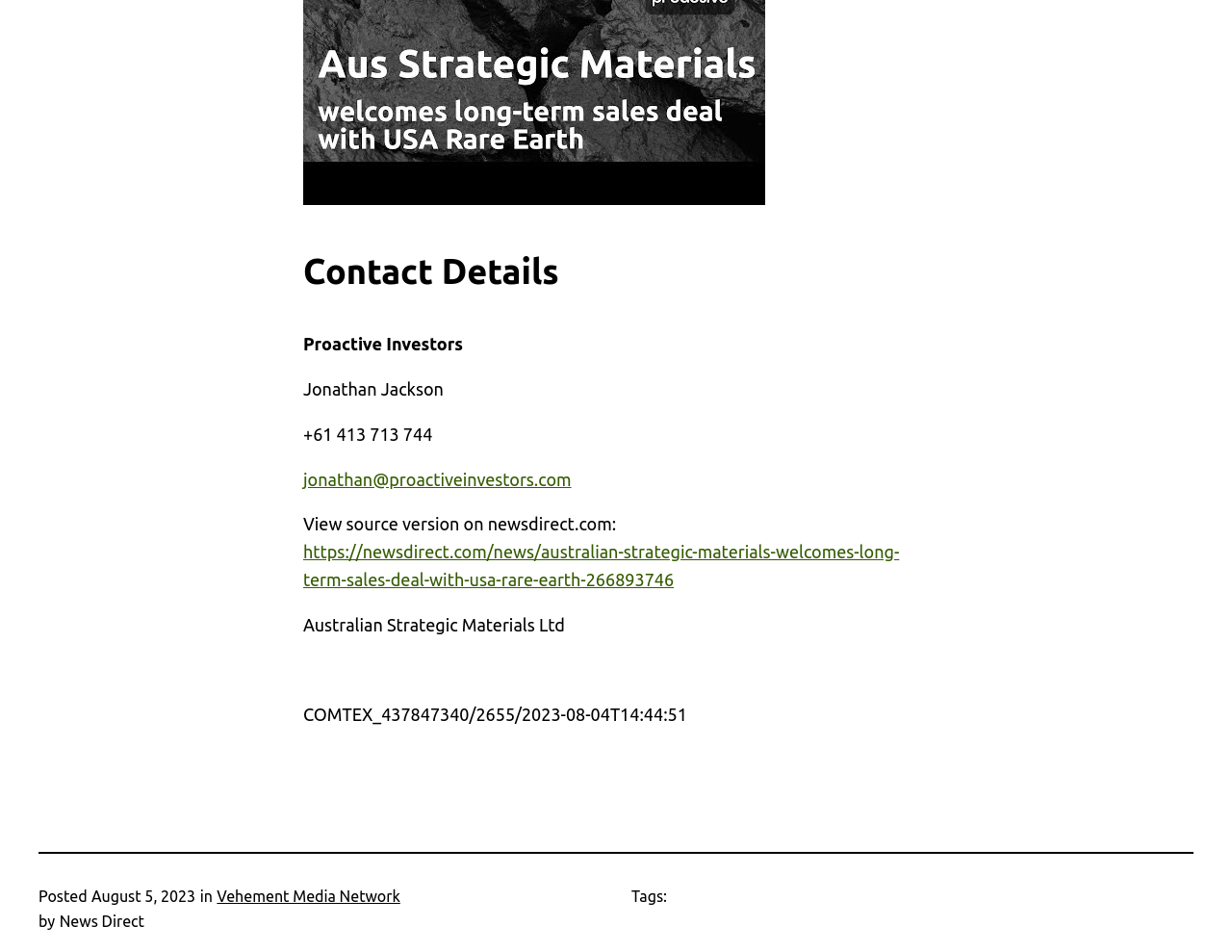What is the name of the person listed as a contact?
Based on the screenshot, respond with a single word or phrase.

Jonathan Jackson